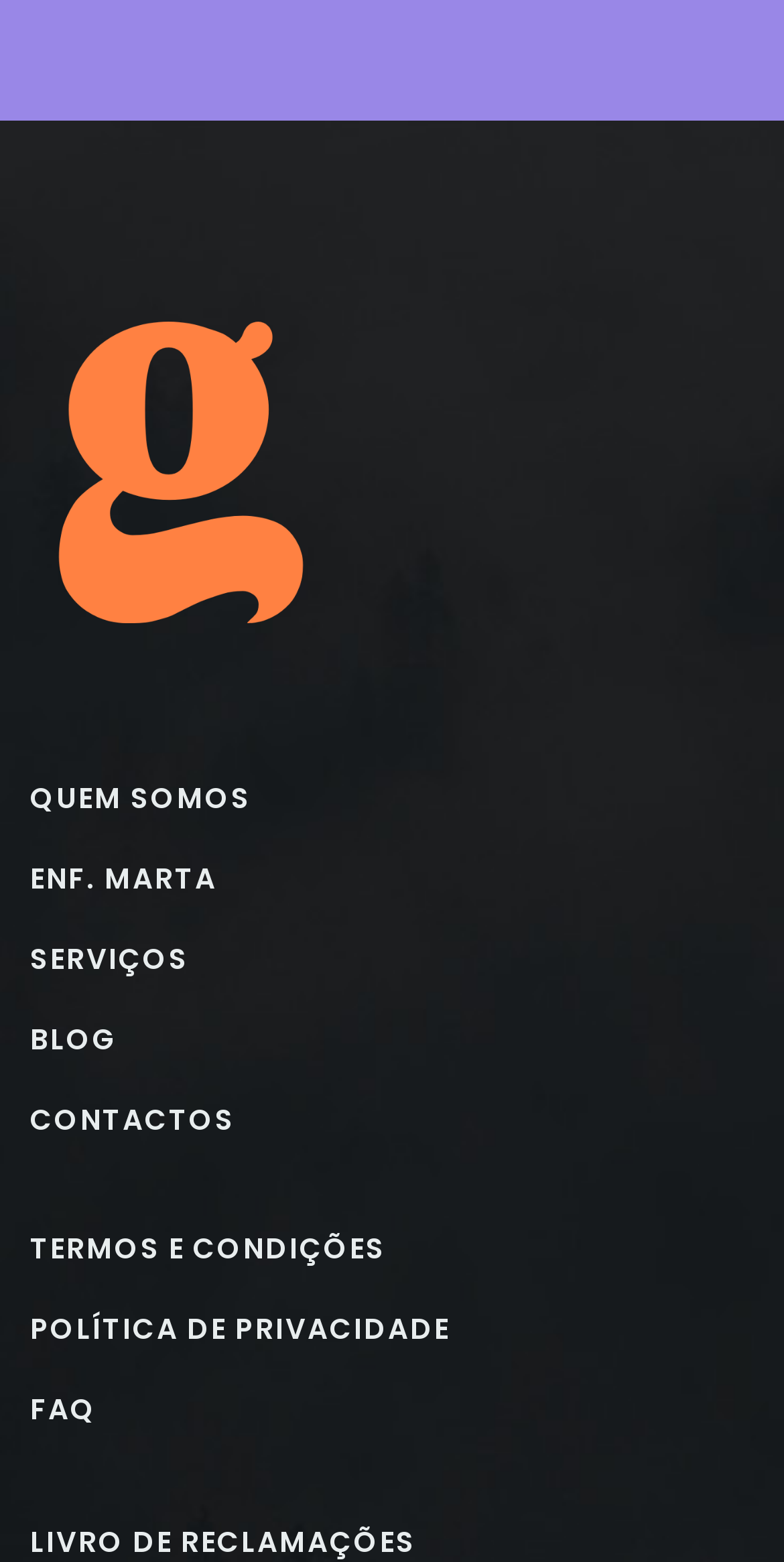Given the element description POLÍTICA DE PRIVACIDADE, specify the bounding box coordinates of the corresponding UI element in the format (top-left x, top-left y, bottom-right x, bottom-right y). All values must be between 0 and 1.

[0.038, 0.836, 0.962, 0.866]